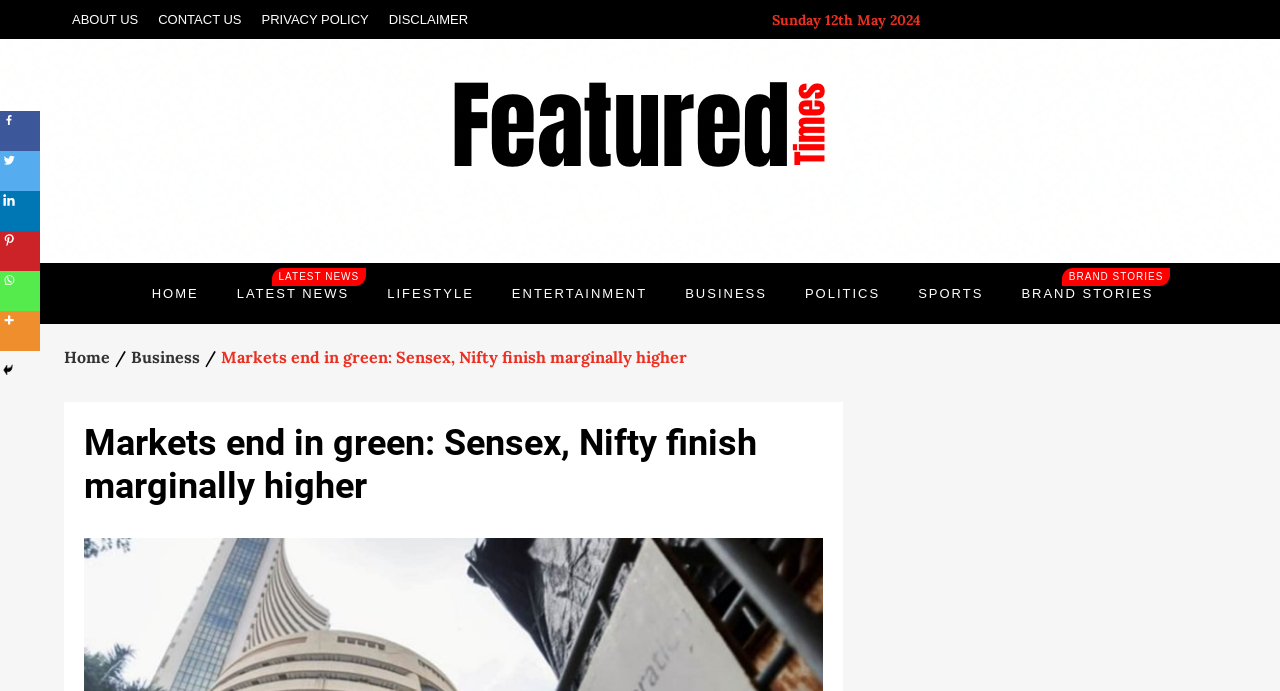Give a one-word or short phrase answer to the question: 
How many links are available in the footer section?

4